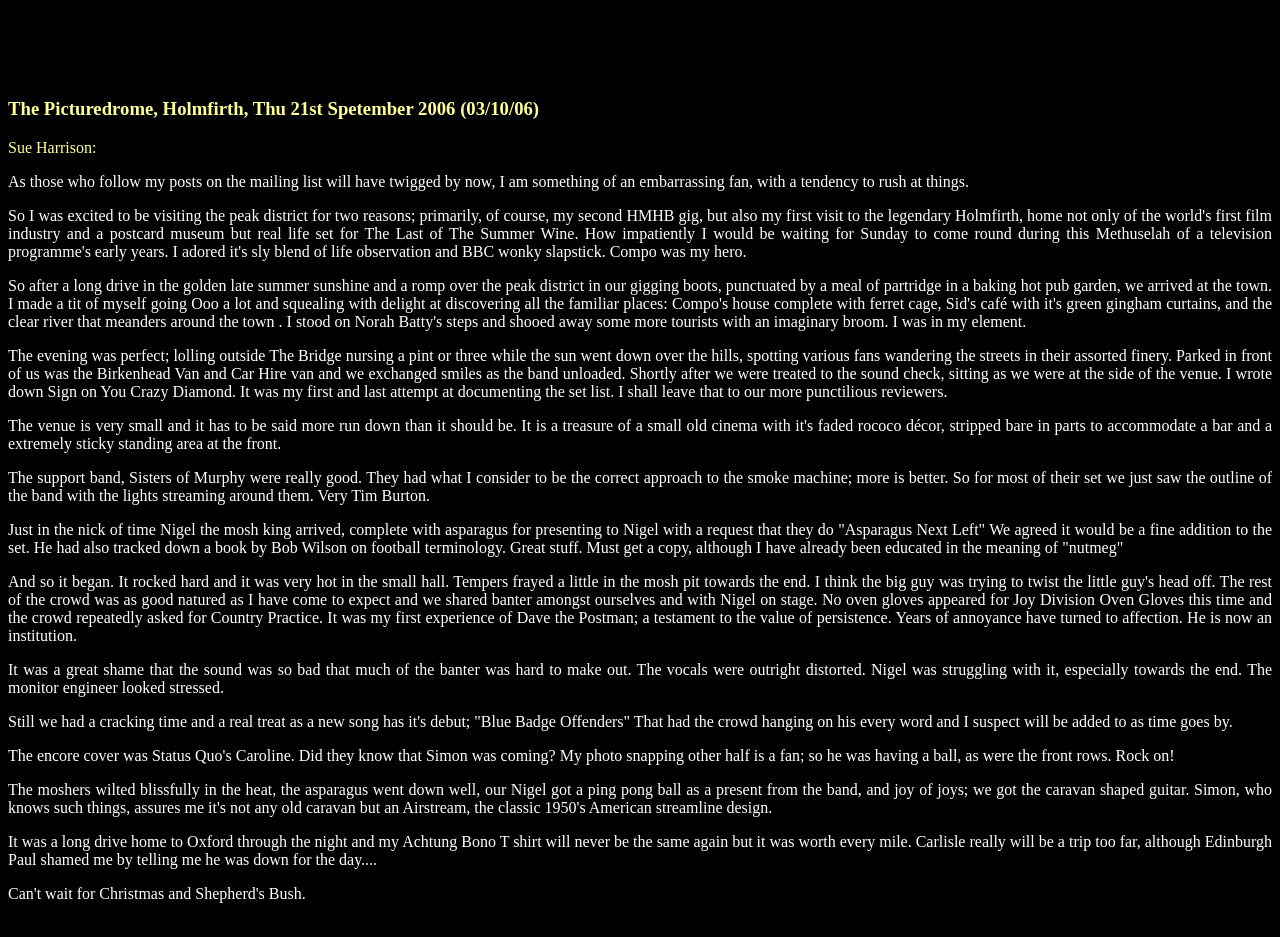Generate a detailed explanation of the webpage's features and information.

The webpage appears to be a personal blog post or review of a concert event. At the top, there is a heading that reads "The Picturedrome, Holmfirth, Thu 21st September 2006 (03/10/06)". Below this heading, the author, Sue Harrison, is introduced. 

The main content of the webpage is a series of paragraphs written by Sue Harrison, describing her experience at the concert. The text is positioned at the top-left of the page, with each paragraph flowing below the previous one. 

The author describes the evening as "perfect", mentioning the pleasant atmosphere outside the venue, spotting fans, and watching the band unload their equipment. The text then delves into the concert itself, with the author mentioning the support band, Sisters of Murphy, and their use of a smoke machine. 

The author also shares a humorous anecdote about a friend, Nigel, who arrived with asparagus to request a specific song. Additionally, there is a mention of a book about football terminology. 

However, the author expresses disappointment with the sound quality during the concert, stating that the vocals were distorted and the monitor engineer looked stressed. Despite this, the author had a great time and was excited to hear a new song, "Blue Badge Offenders", which debuted at the concert. 

The final paragraph describes the author's long drive home and a humorous incident involving an Achtung Bono T-shirt.